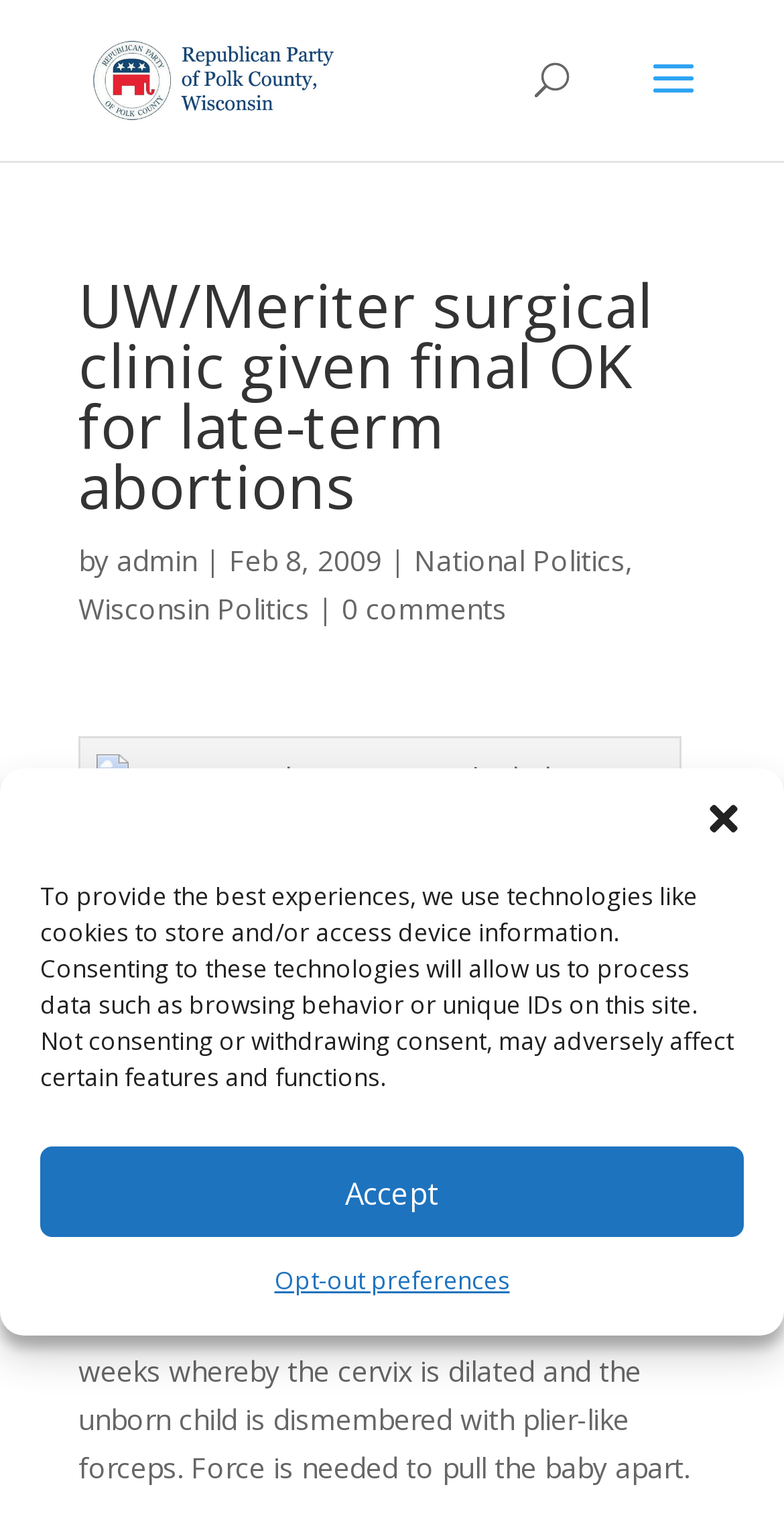What is the age range of babies that will be terminated?
Based on the content of the image, thoroughly explain and answer the question.

The age range of babies that will be terminated can be found in the article text, which states 'Both healthy and disabled babies 19 through 22 weeks old will be “terminated” by dilation and extraction (D&E)...'